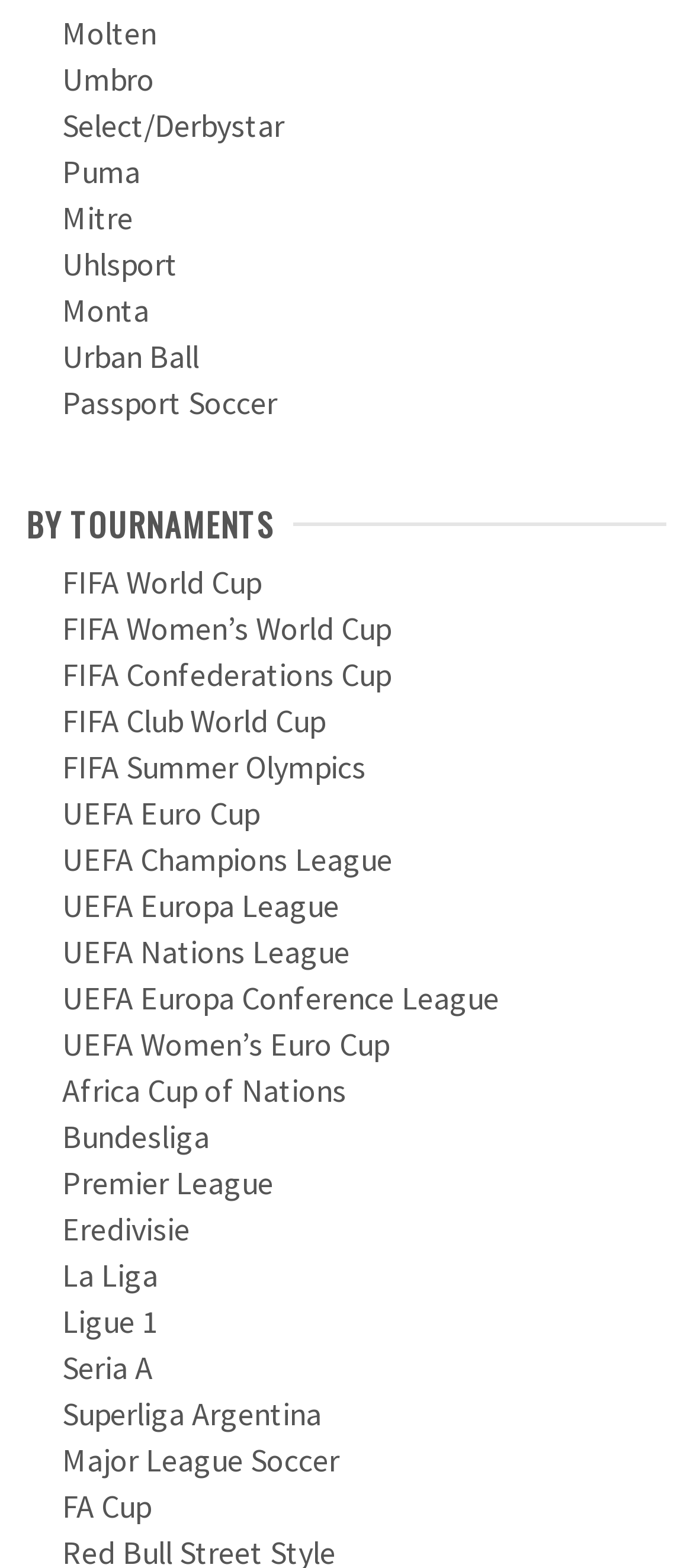Provide the bounding box coordinates of the section that needs to be clicked to accomplish the following instruction: "Click on Molten."

[0.09, 0.008, 0.226, 0.034]